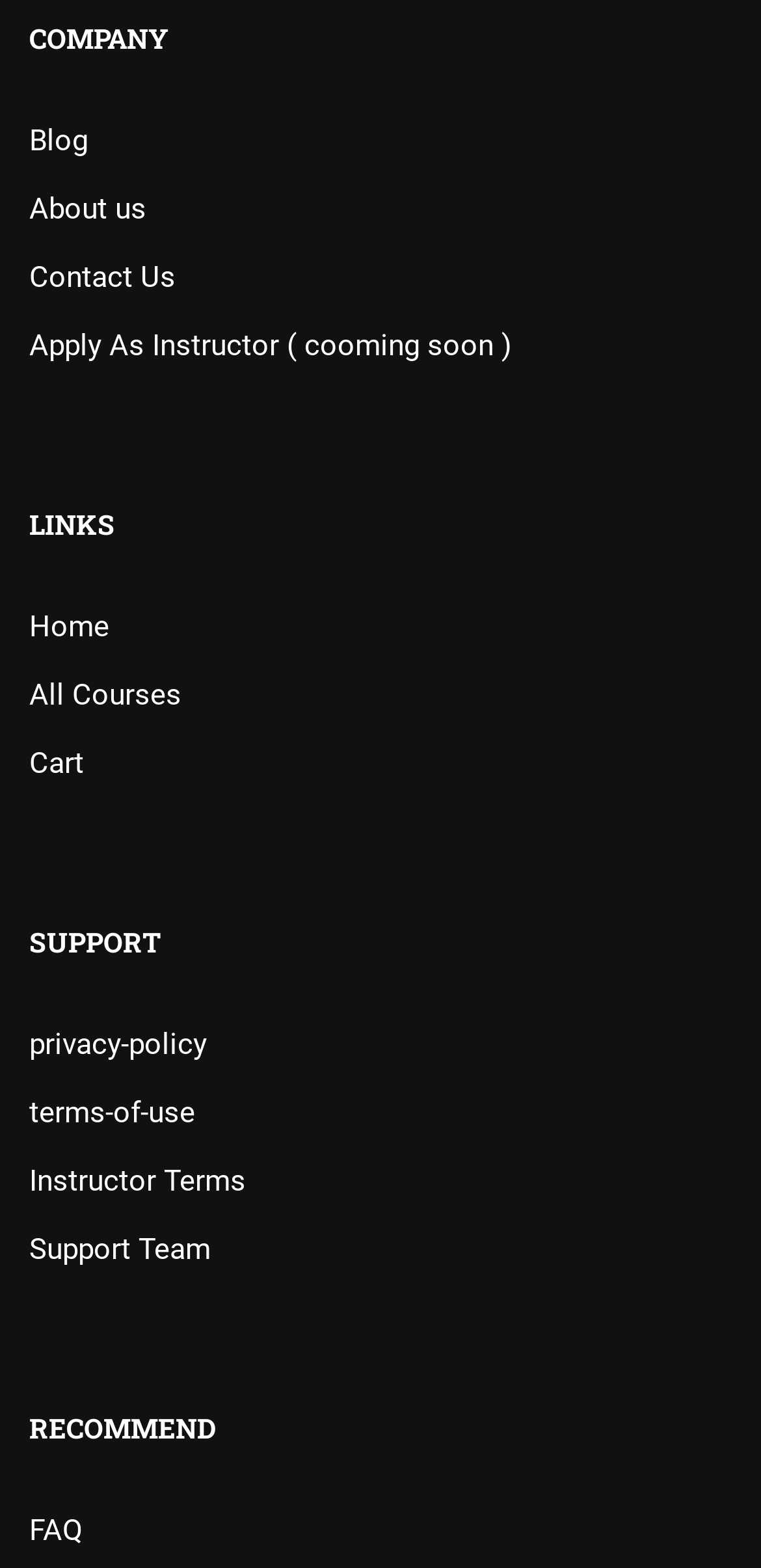Determine the bounding box coordinates of the section I need to click to execute the following instruction: "go to blog". Provide the coordinates as four float numbers between 0 and 1, i.e., [left, top, right, bottom].

[0.038, 0.079, 0.115, 0.101]